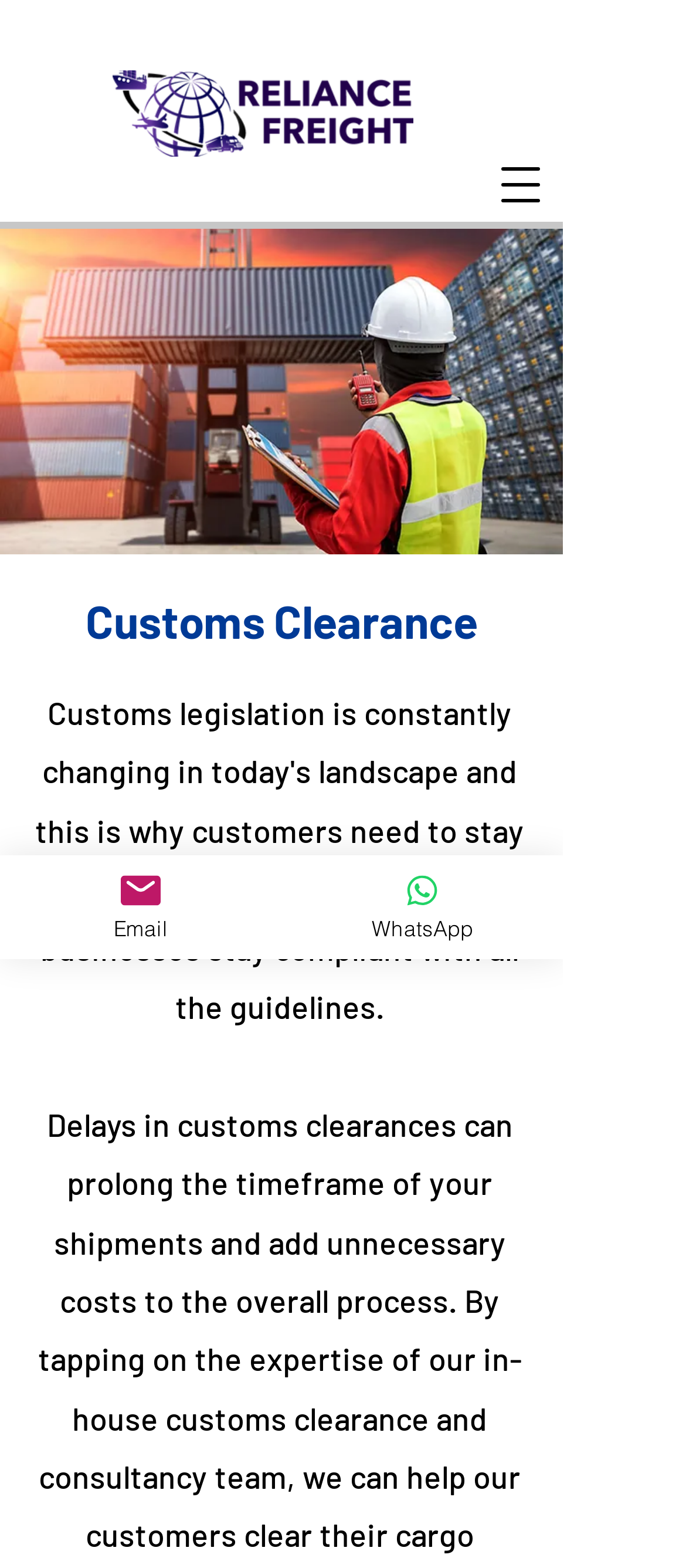What is the name of the freight agency?
Please respond to the question with a detailed and well-explained answer.

I found the answer by looking at the link element with the text 'Reliance Freight Agency' which is a child of the generic element 'Global Freight Services'.